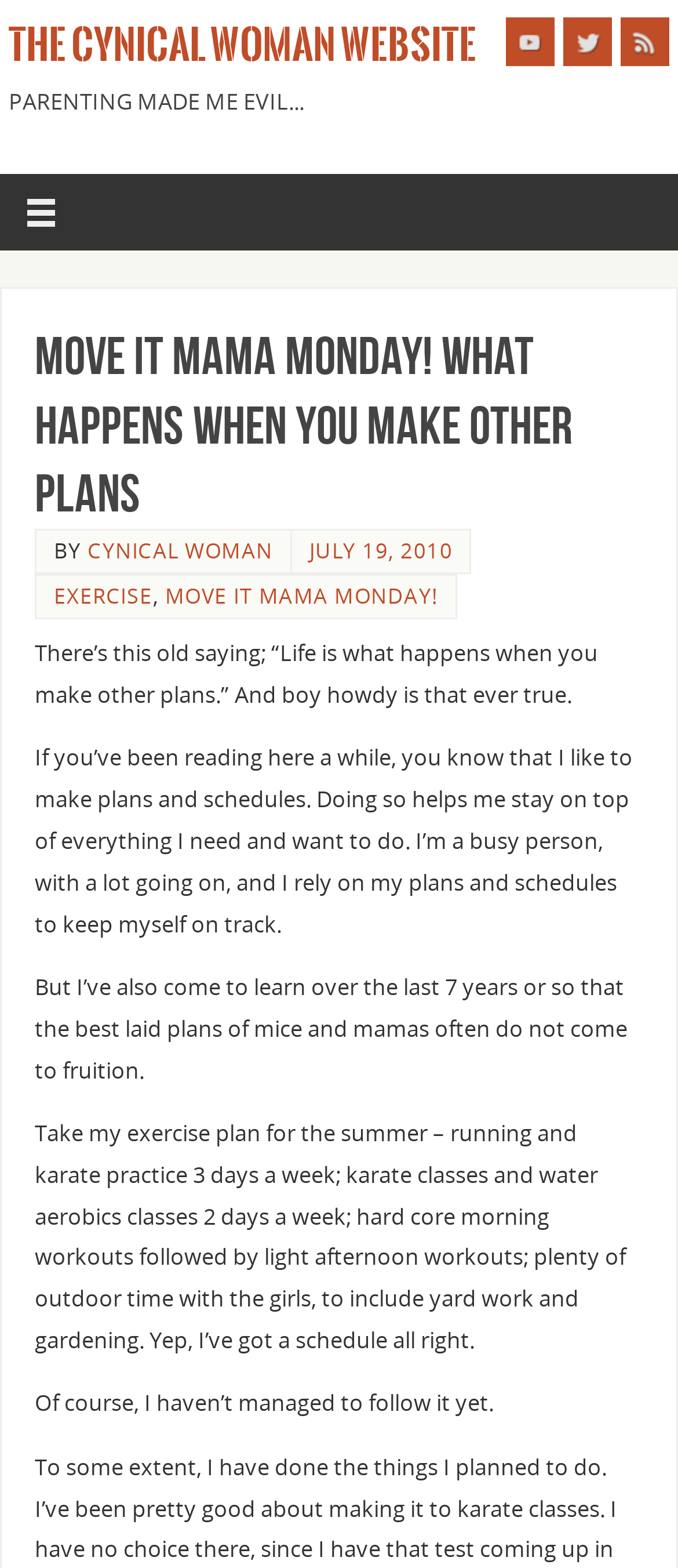Select the bounding box coordinates of the element I need to click to carry out the following instruction: "Subscribe to RSS feed".

[0.915, 0.011, 0.987, 0.042]